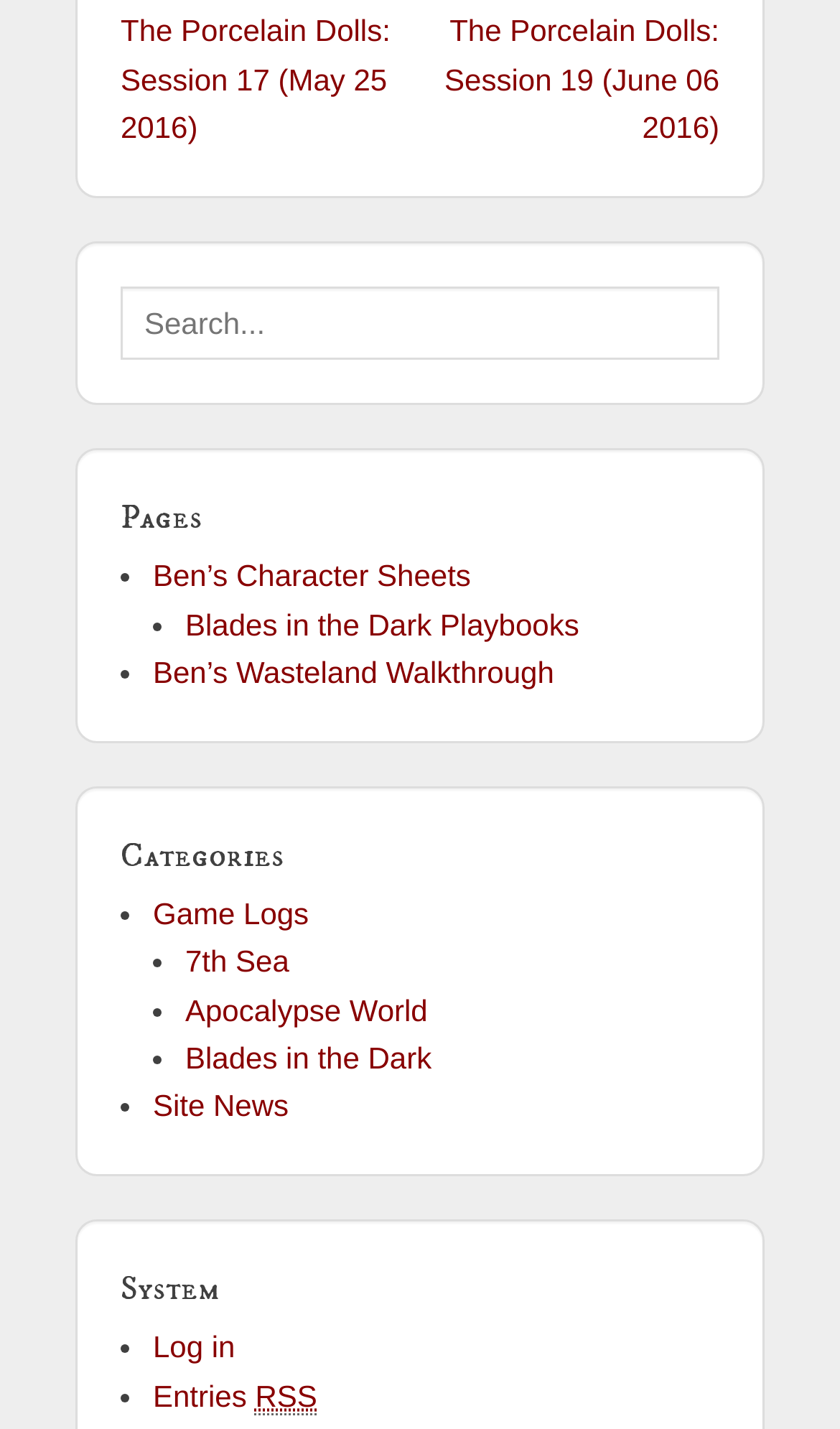How many categories are listed on the webpage?
Carefully analyze the image and provide a thorough answer to the question.

I counted the number of links under the 'Categories' heading, which is 5. They are 'Game Logs', '7th Sea', 'Apocalypse World', 'Blades in the Dark', and 'Site News'.